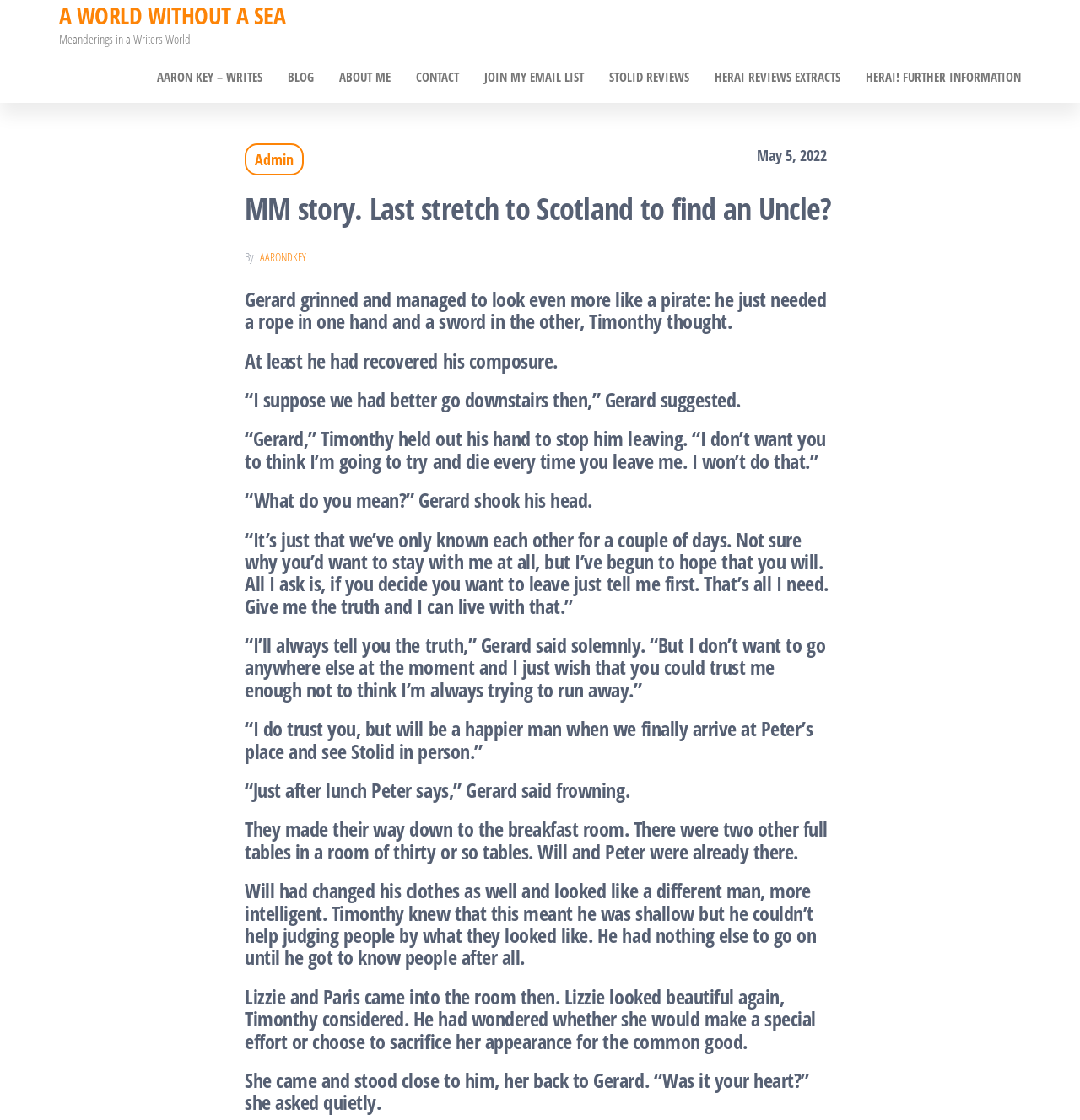Locate the bounding box coordinates of the element that needs to be clicked to carry out the instruction: "Visit 'BLOG'". The coordinates should be given as four float numbers ranging from 0 to 1, i.e., [left, top, right, bottom].

[0.255, 0.046, 0.302, 0.091]